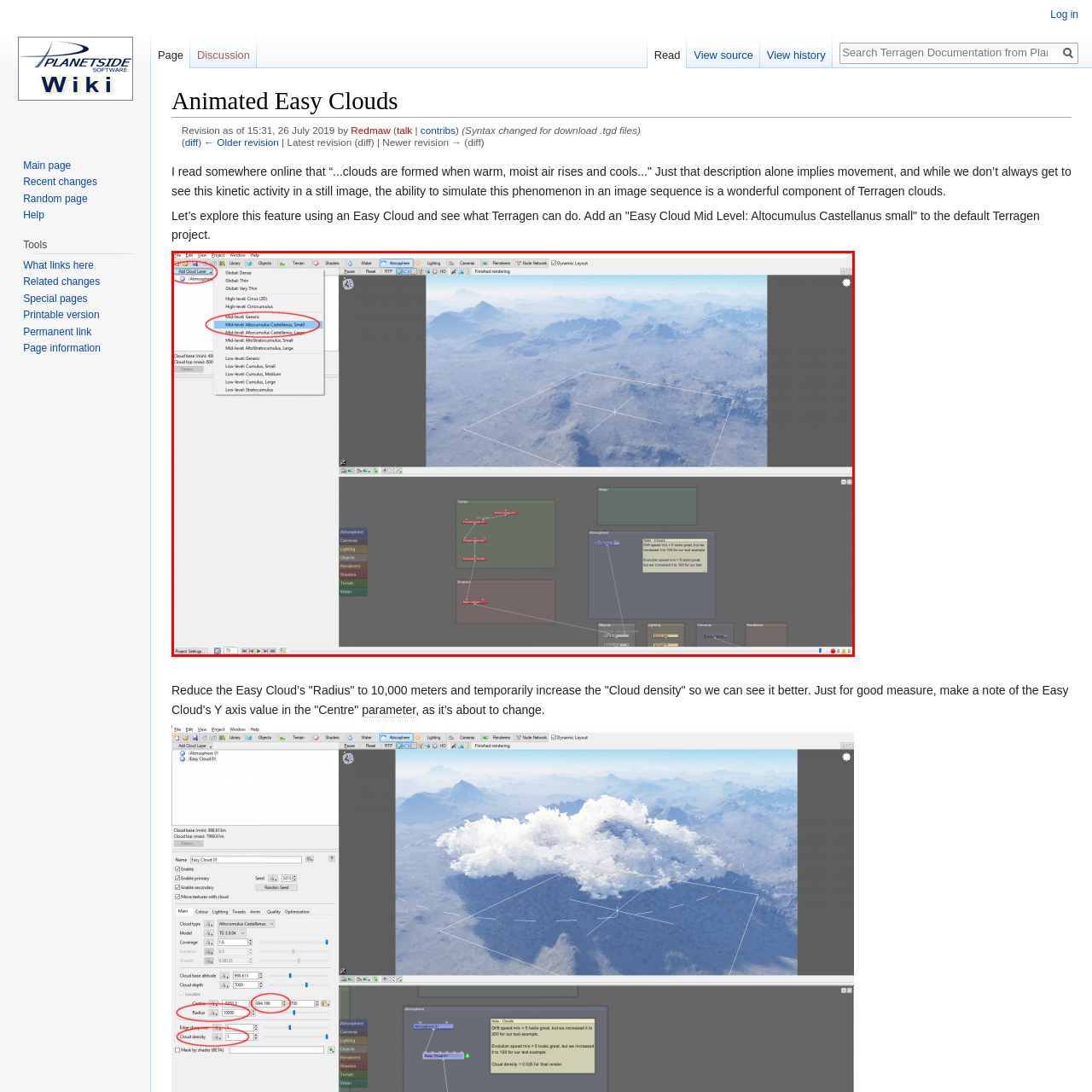Look at the region marked by the red box and describe it extensively.

This image showcases the user interface of Terragen, a powerful rendering software, specifically illustrating the process of adding cloud layers to a project. The upper section displays a 3D landscape, highlighting mountains and atmospheric effects in the background, while the lower section provides a series of panels with options. Highlighted within the software's menu is the selection for "Add Cloud Layer," focusing on the "Mid-level Altocumulus Castellanus, Small" option. This suggests that users can create and manipulate cloud layers at specified levels within their landscapes, optimizing the visual elements for realistic atmospheric effects in their renderings. The interface layout emphasizes the intuitive design of Terragen, allowing users to easily navigate through complex features related to cloud simulation.